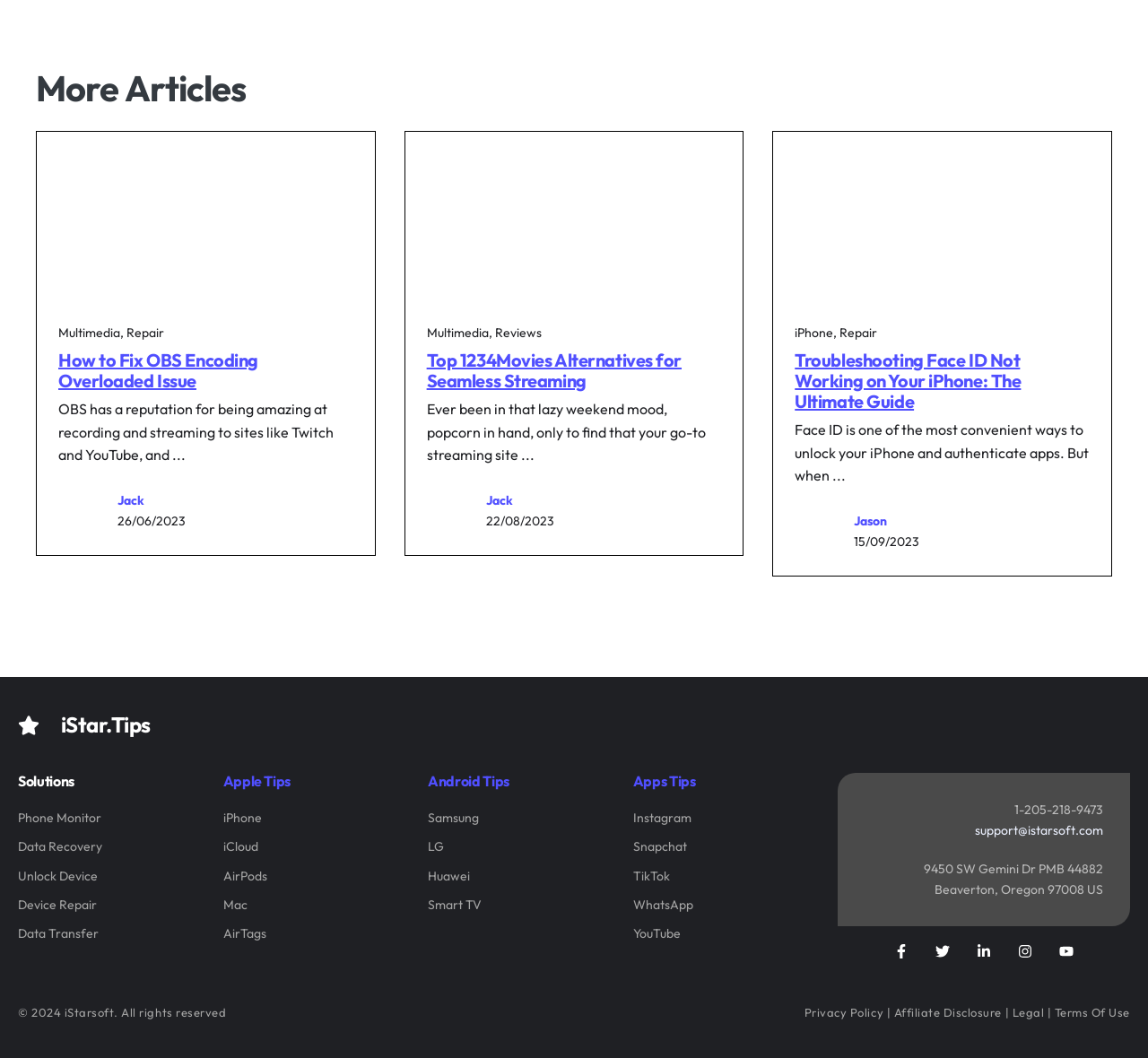Please identify the bounding box coordinates of the area that needs to be clicked to fulfill the following instruction: "Read the article about 'OBS Encoding Overloaded'."

[0.032, 0.194, 0.326, 0.211]